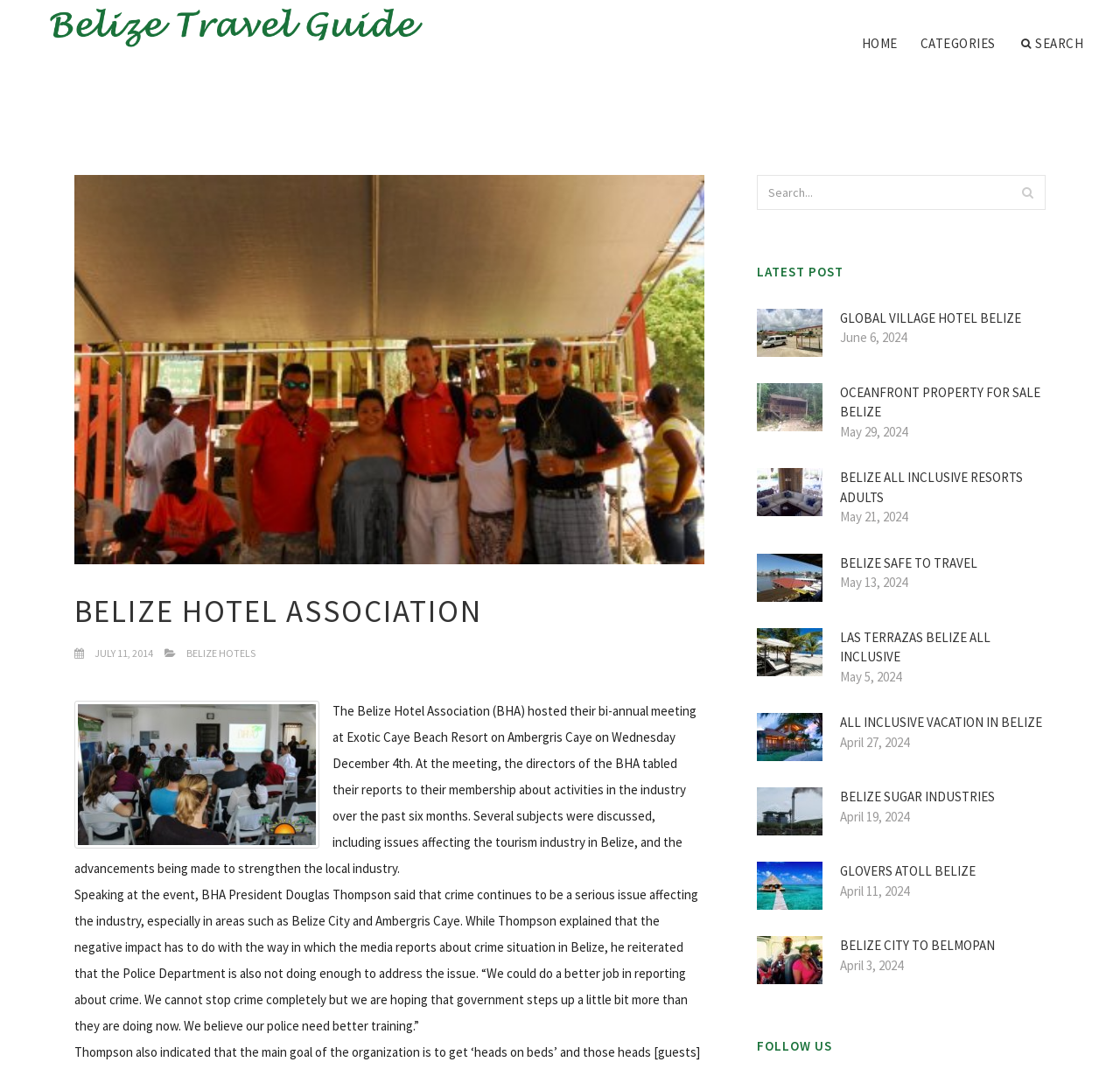Can you give a detailed response to the following question using the information from the image? What is the purpose of the search button?

The purpose of the search button can be inferred from its icon '' and the adjacent textbox with the placeholder 'Search...'. The search button is likely used to search for content within the website.